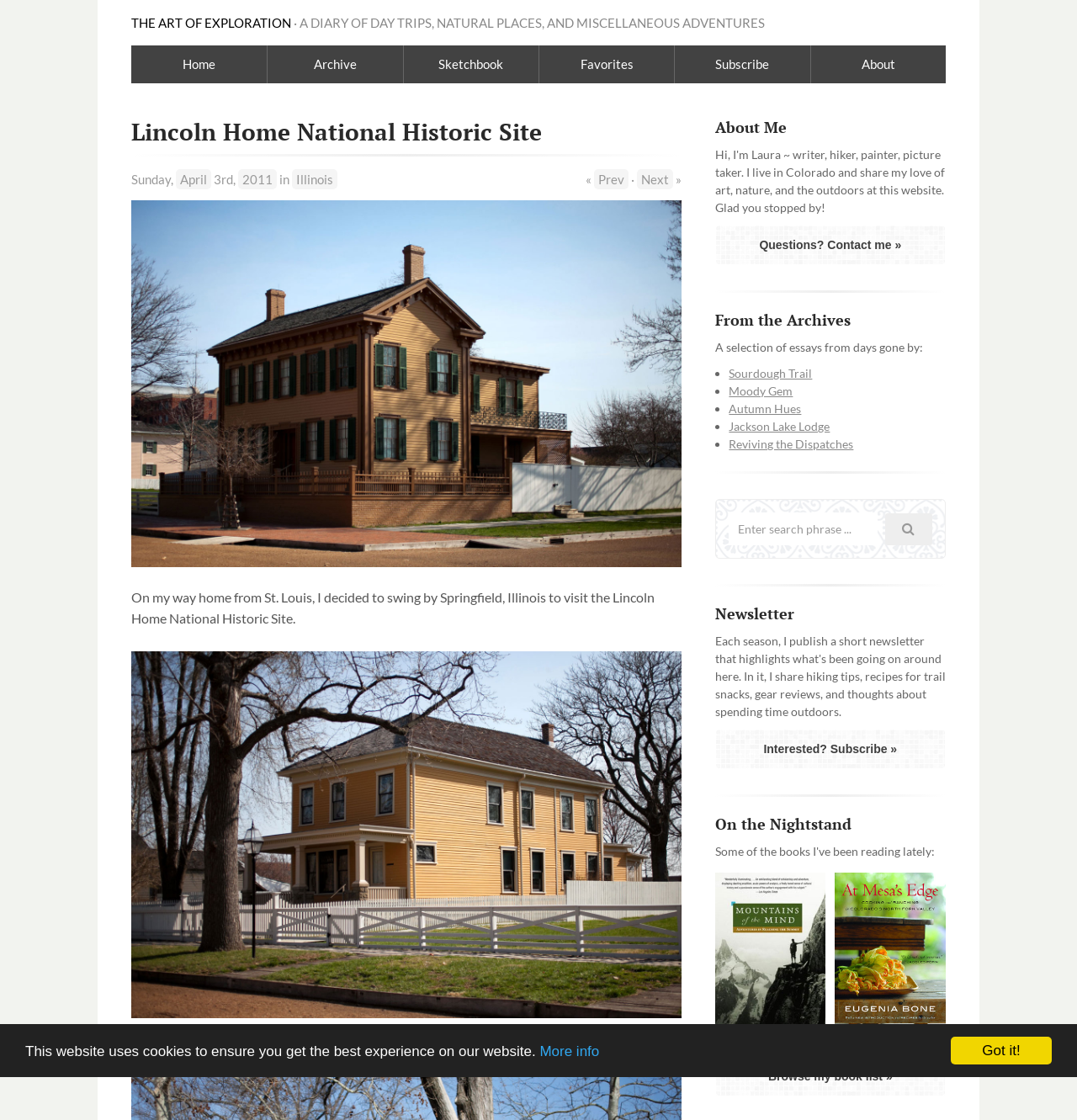Identify the bounding box coordinates of the area you need to click to perform the following instruction: "search for something".

[0.676, 0.458, 0.814, 0.487]